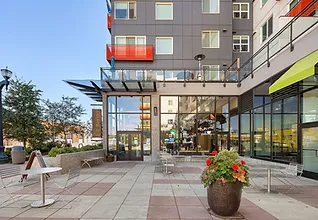Please use the details from the image to answer the following question comprehensively:
What is the likely use of the interior space behind the glass windows?

The caption states that the large glass windows reflect a bustling interior, likely housing dining or retail establishments that contribute to the revitalization of downtown Everett, which implies that the interior space is intended for commercial use, such as restaurants or shops.